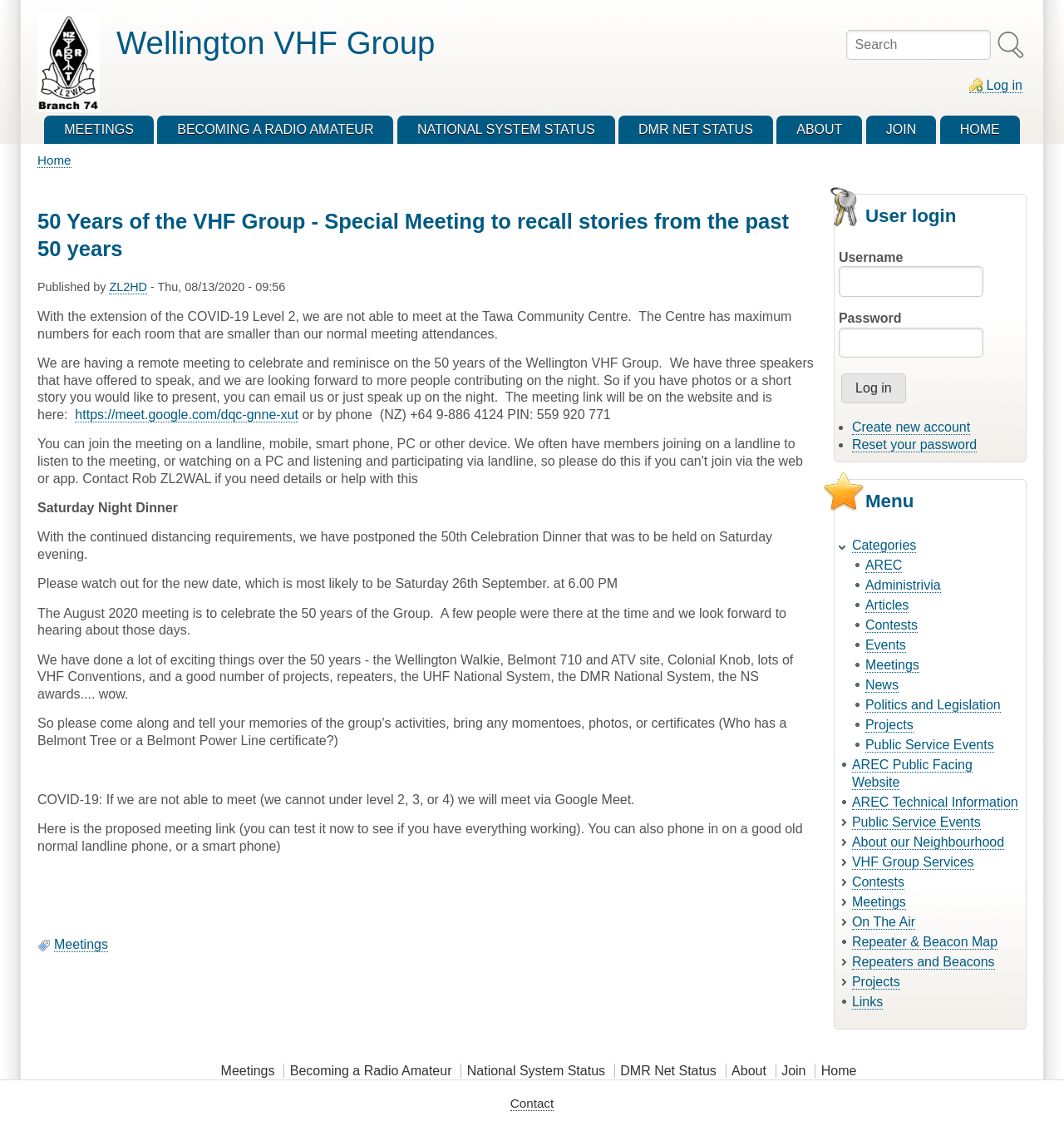Mark the bounding box of the element that matches the following description: "Articles".

[0.813, 0.529, 0.854, 0.542]